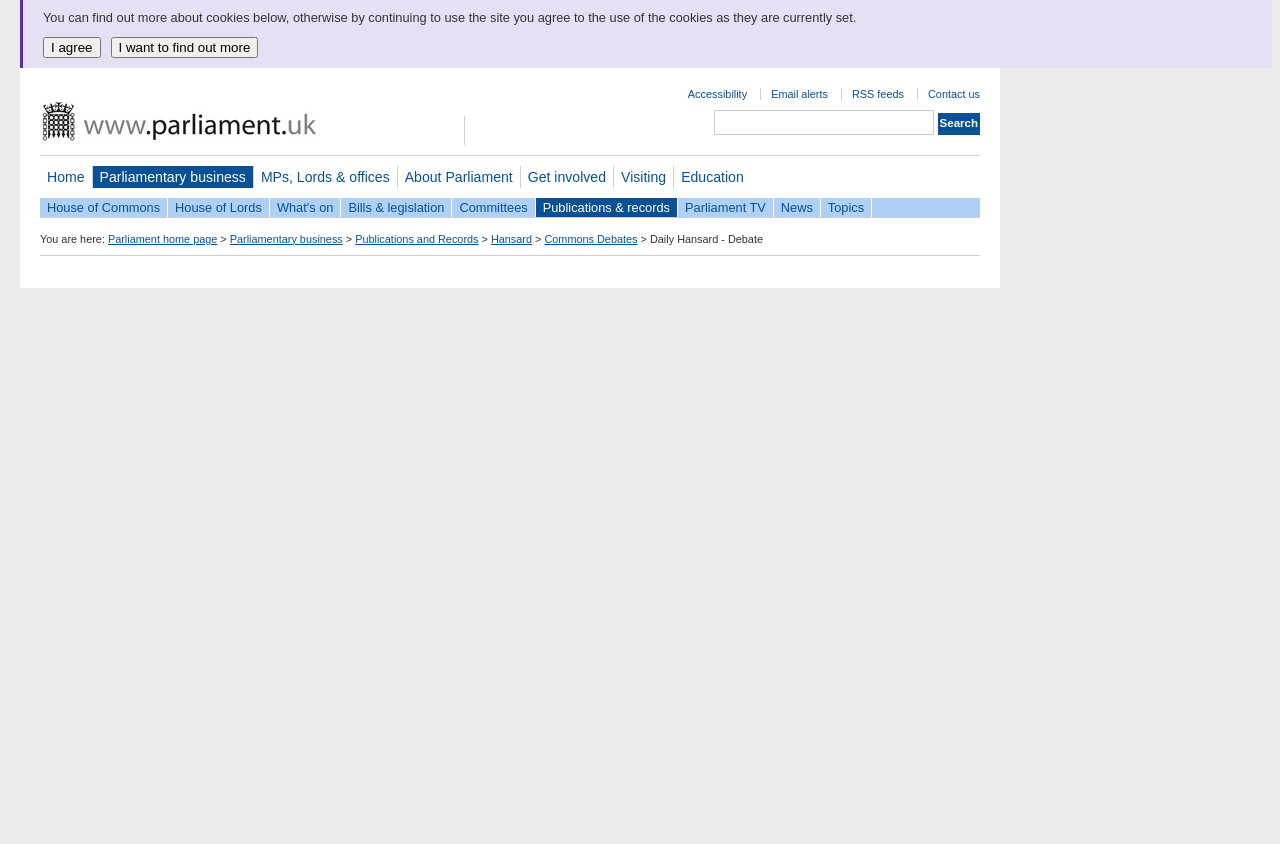What type of content is available on this website?
Ensure your answer is thorough and detailed.

The website has links to various sections such as 'Parliamentary business', 'MPs, Lords & offices', 'About Parliament', and 'House of Commons', which suggests that the website is related to parliamentary business and provides information on various aspects of it.